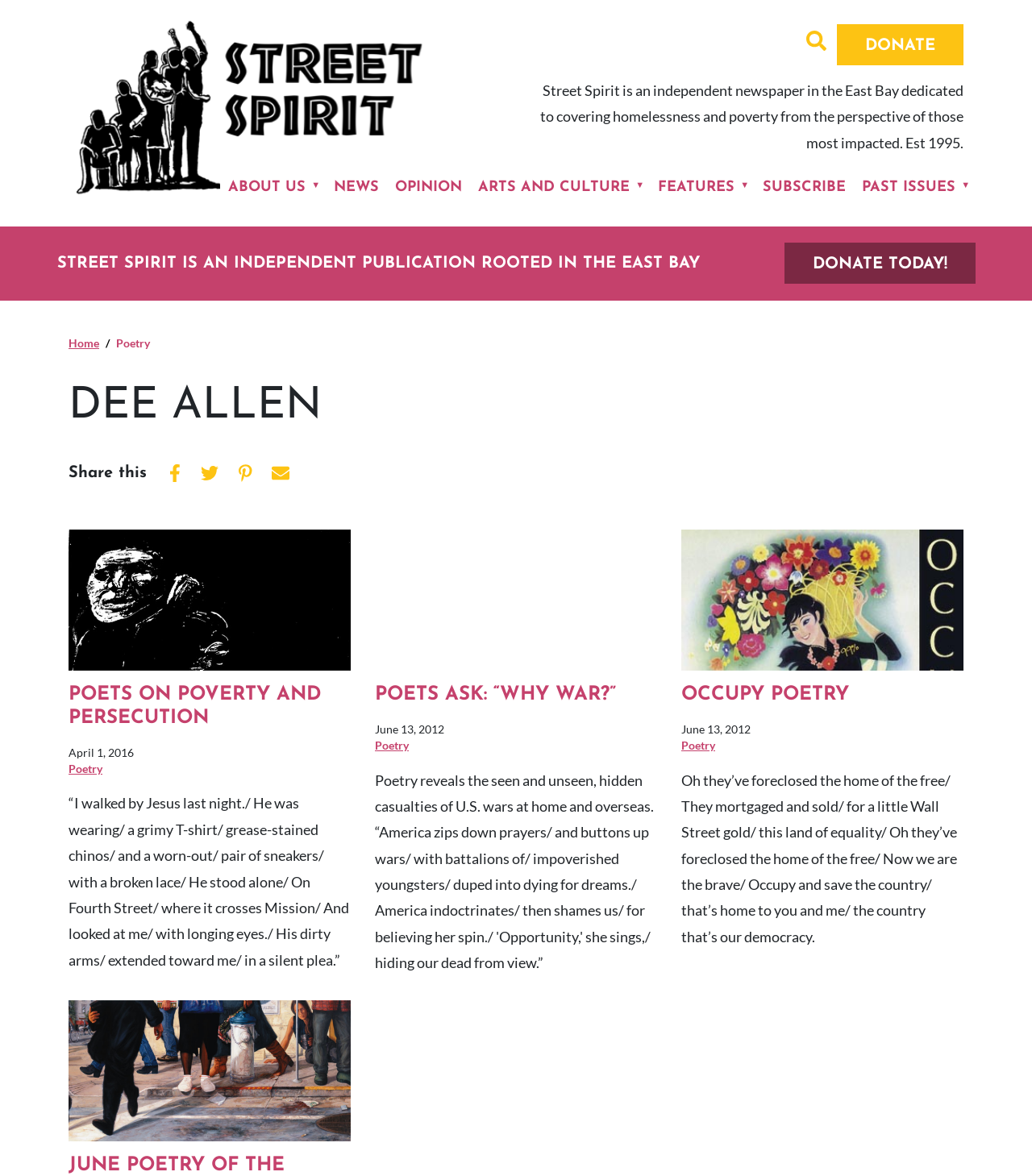How can I share the webpage on social media?
Answer the question with a single word or phrase by looking at the picture.

Share on Facebook, Tweet, etc.